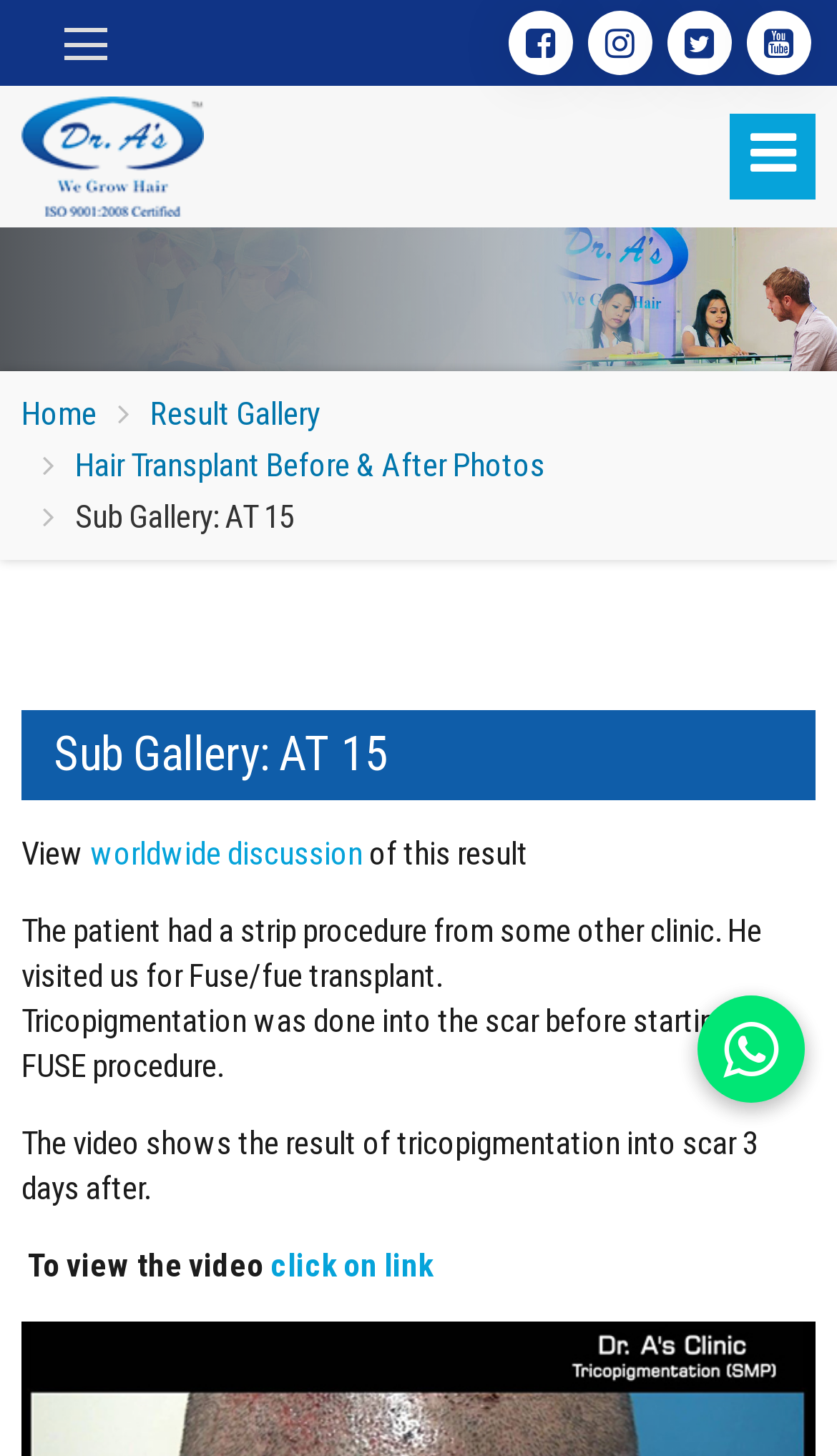What procedure did the patient have?
Please use the image to provide a one-word or short phrase answer.

Fuse/fue transplant